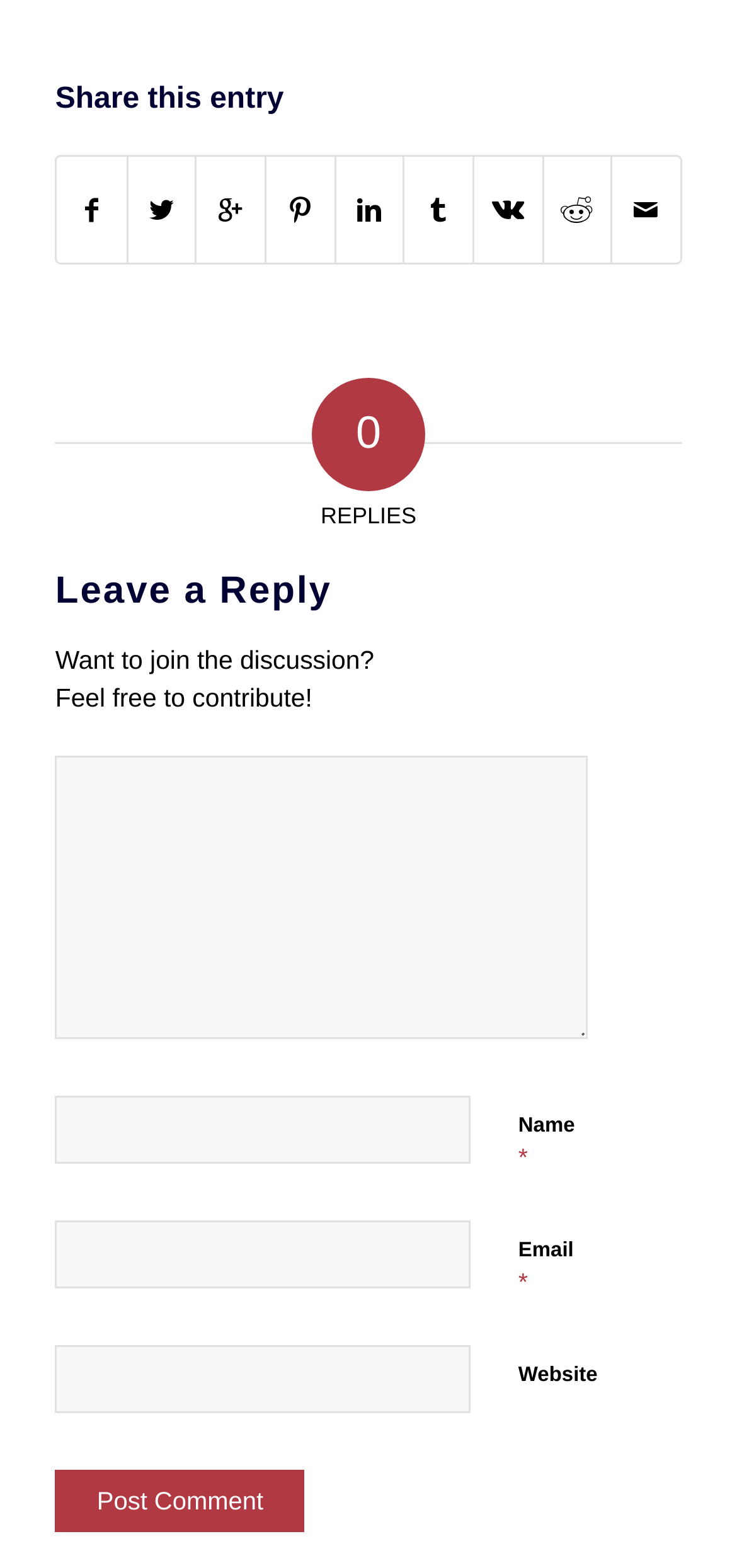Locate the bounding box coordinates of the element to click to perform the following action: 'Add your website'. The coordinates should be given as four float values between 0 and 1, in the form of [left, top, right, bottom].

[0.075, 0.858, 0.639, 0.902]